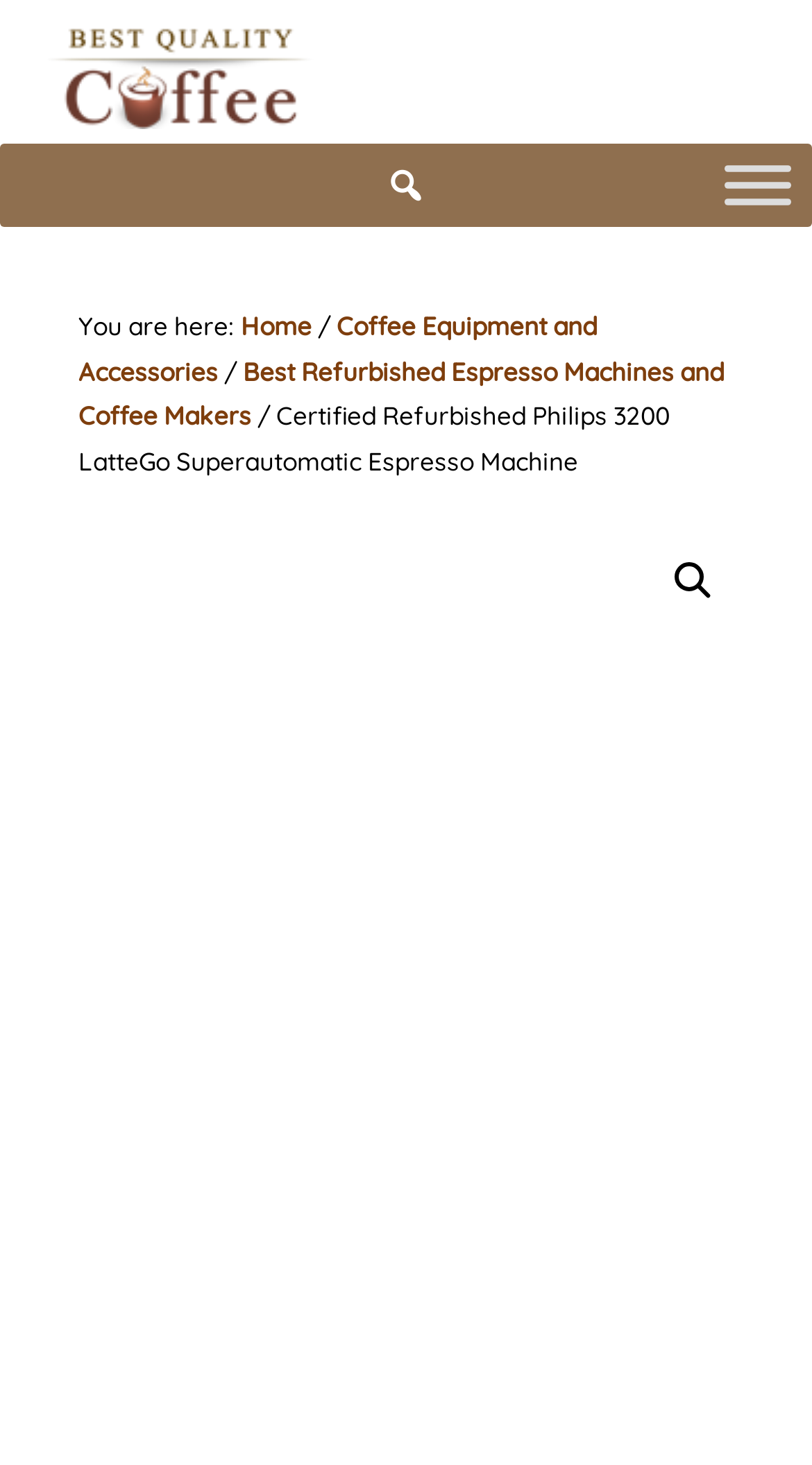How many breadcrumb separators are there?
From the image, respond using a single word or phrase.

3